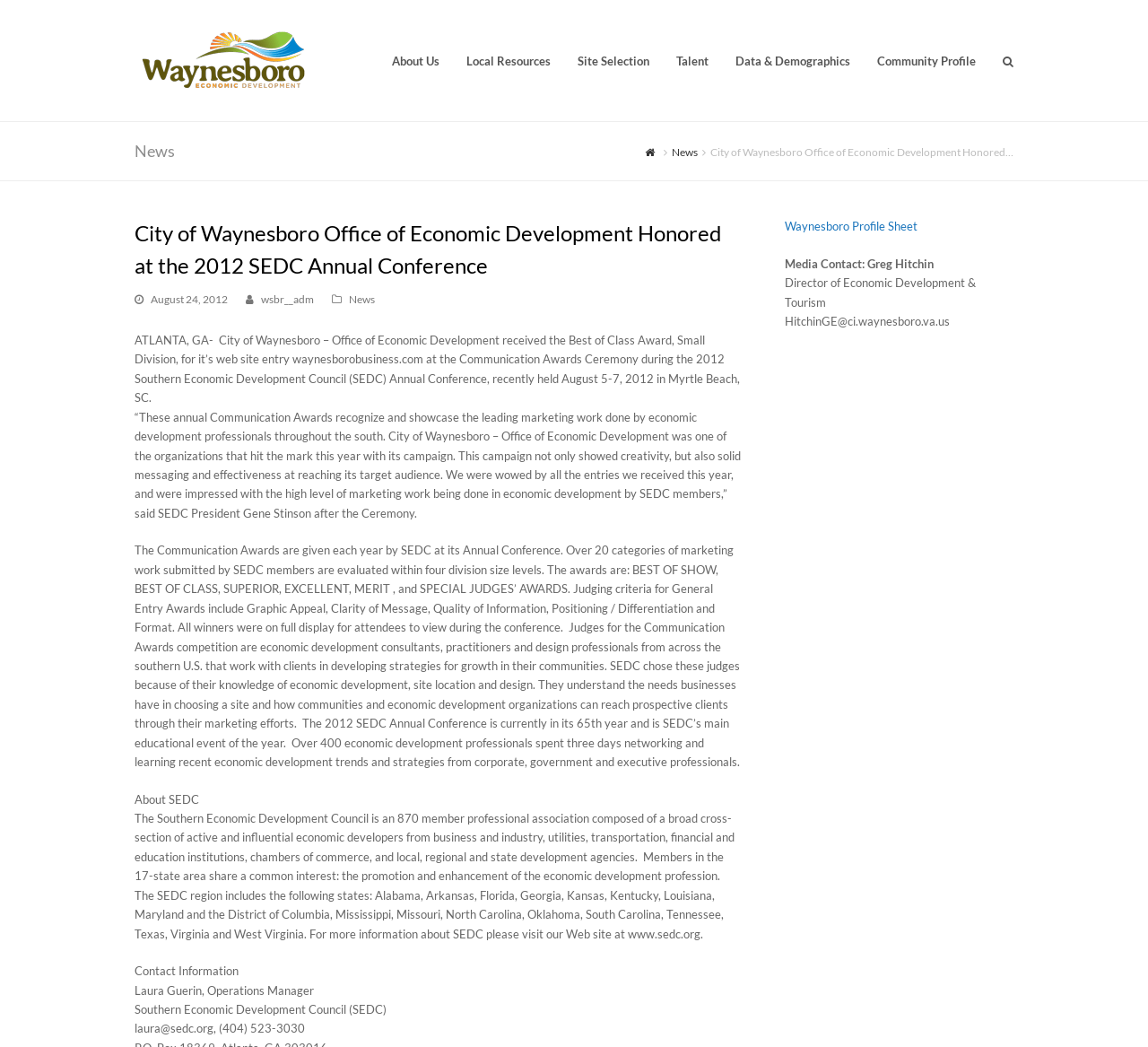How many categories of marketing work are evaluated by SEDC?
Please provide a comprehensive answer based on the information in the image.

The answer can be found in the paragraph that starts with 'The Communication Awards are given each year by SEDC at its Annual Conference...' which mentions that over 20 categories of marketing work submitted by SEDC members are evaluated.